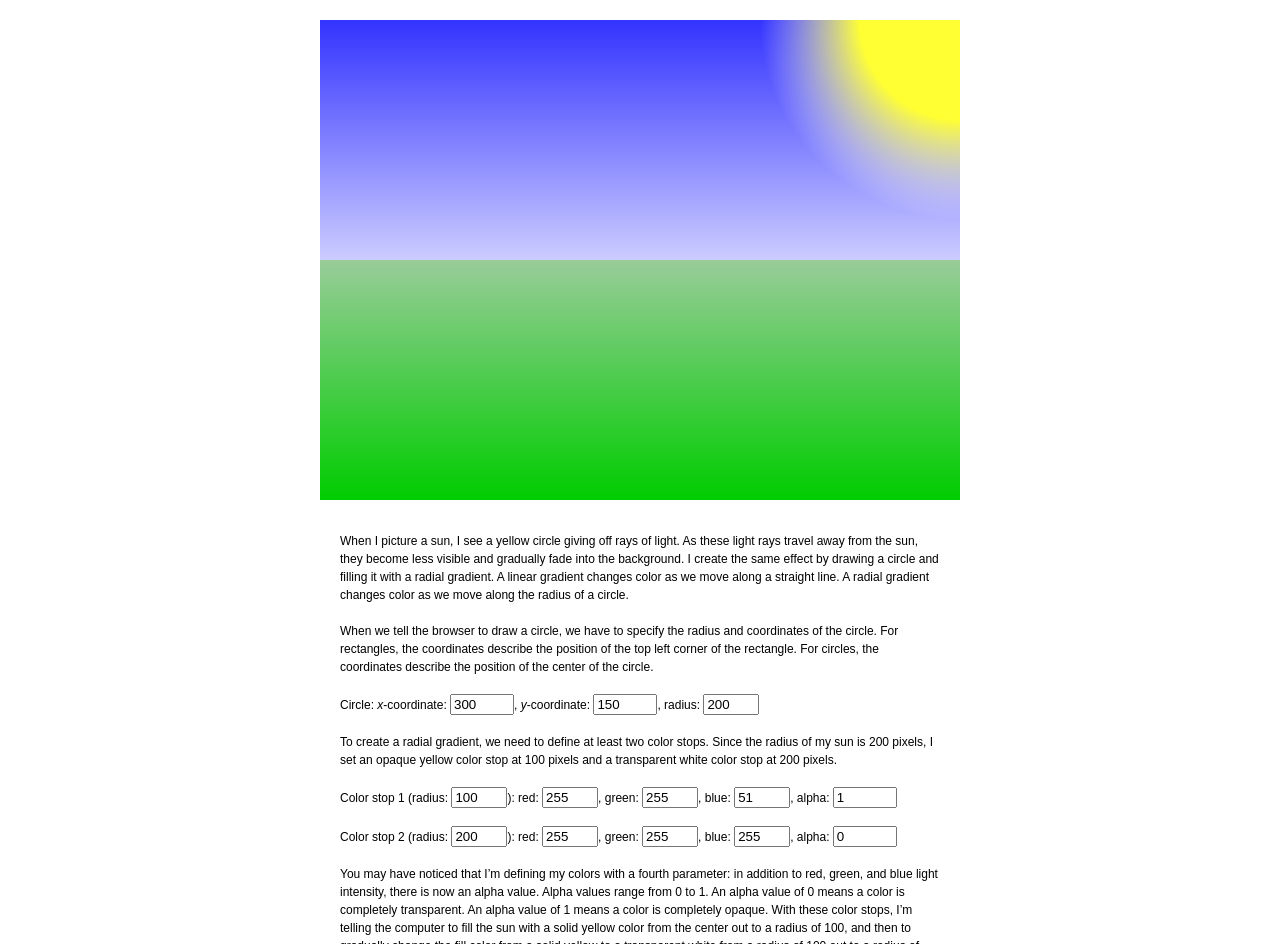Identify the bounding box coordinates of the section to be clicked to complete the task described by the following instruction: "Draw a circle". The coordinates should be four float numbers between 0 and 1, formatted as [left, top, right, bottom].

[0.25, 0.021, 0.75, 0.53]